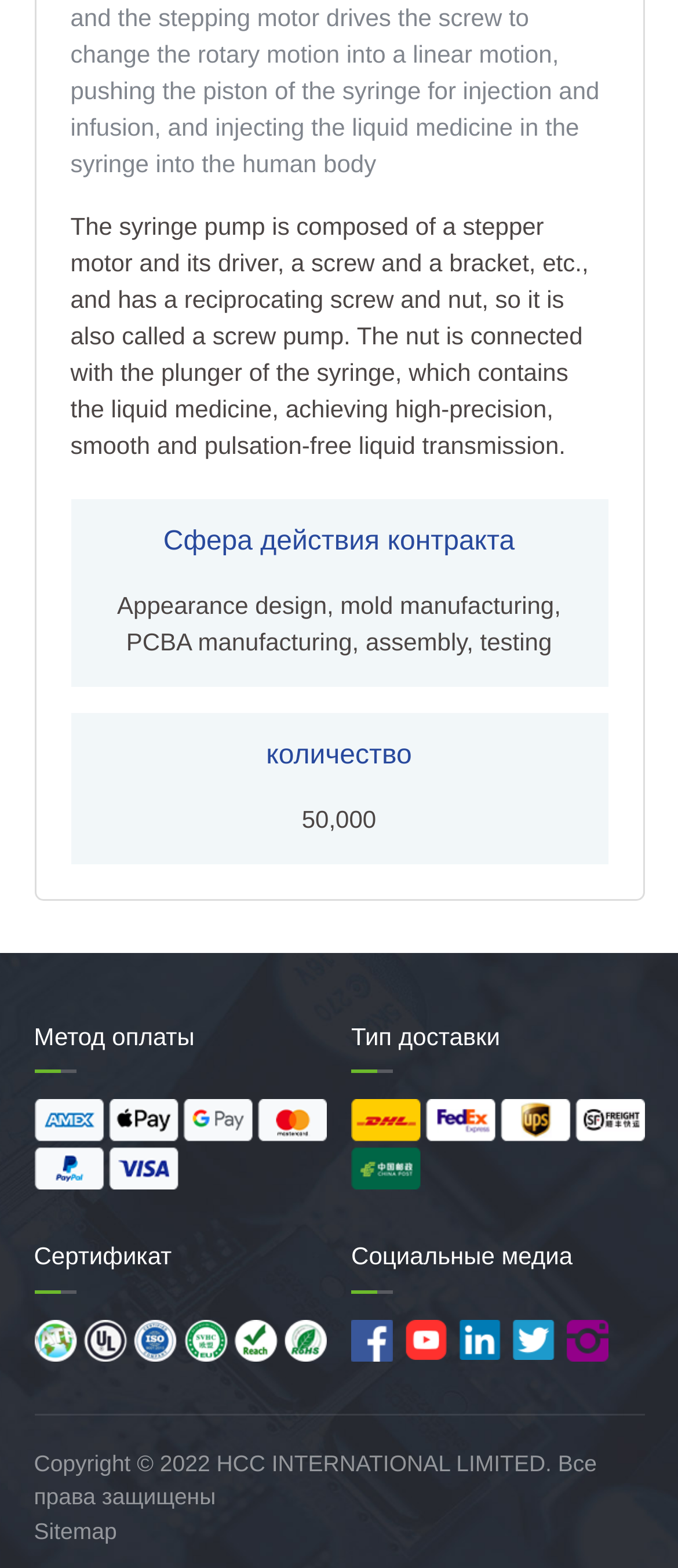Answer the question in one word or a short phrase:
What is the scope of the contract?

Appearance design, mold manufacturing, PCBA manufacturing, assembly, testing